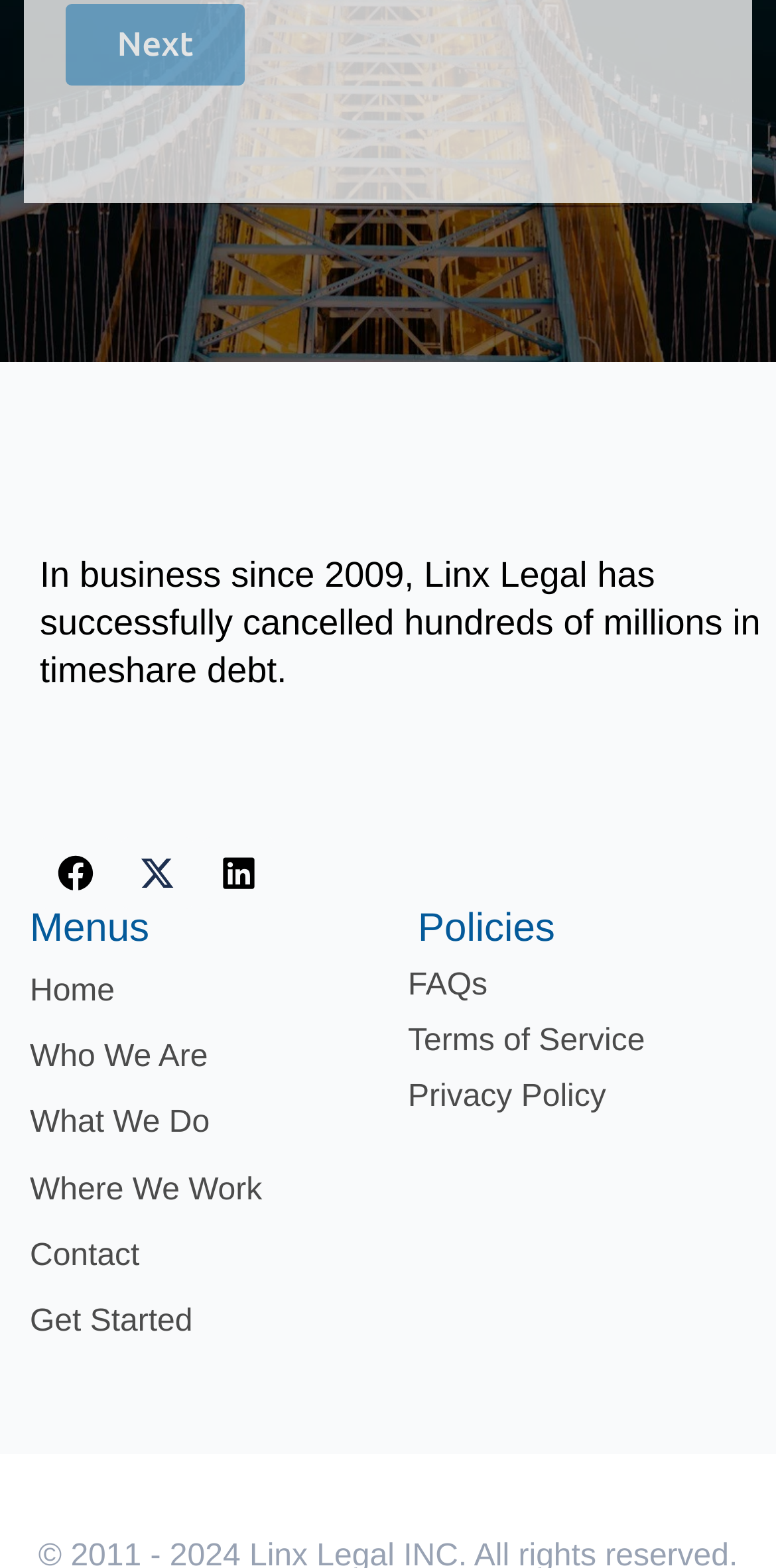Identify the bounding box coordinates of the area you need to click to perform the following instruction: "Get Started".

[0.0, 0.822, 0.376, 0.864]